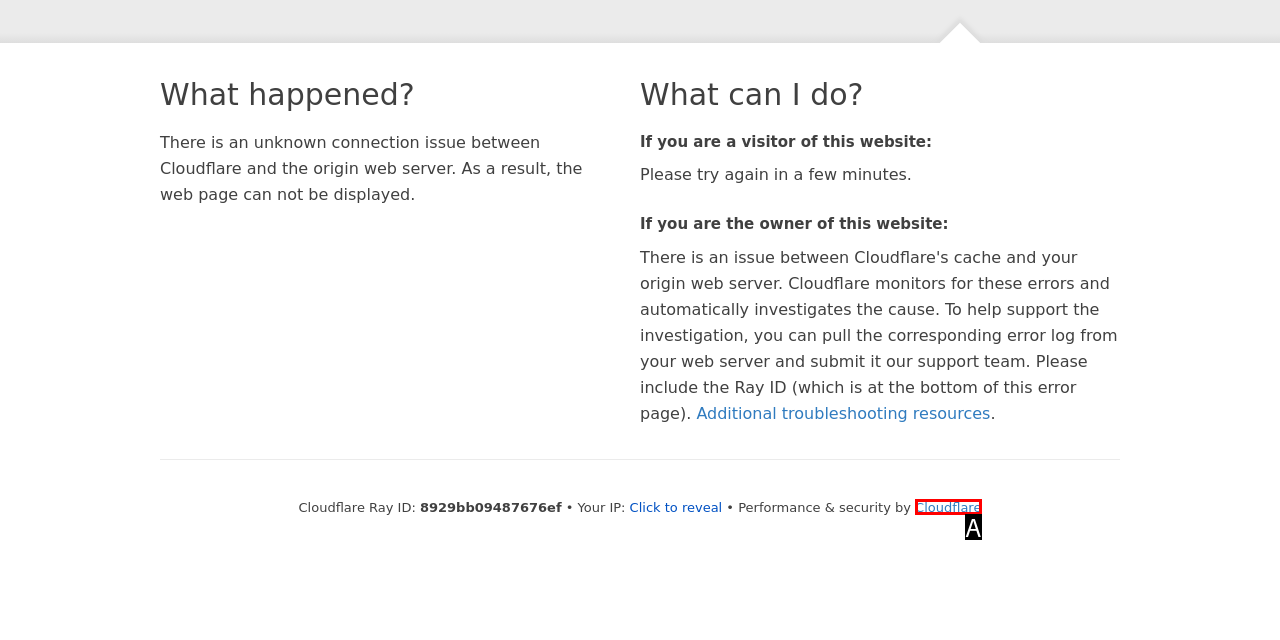Look at the description: Cloudflare
Determine the letter of the matching UI element from the given choices.

A